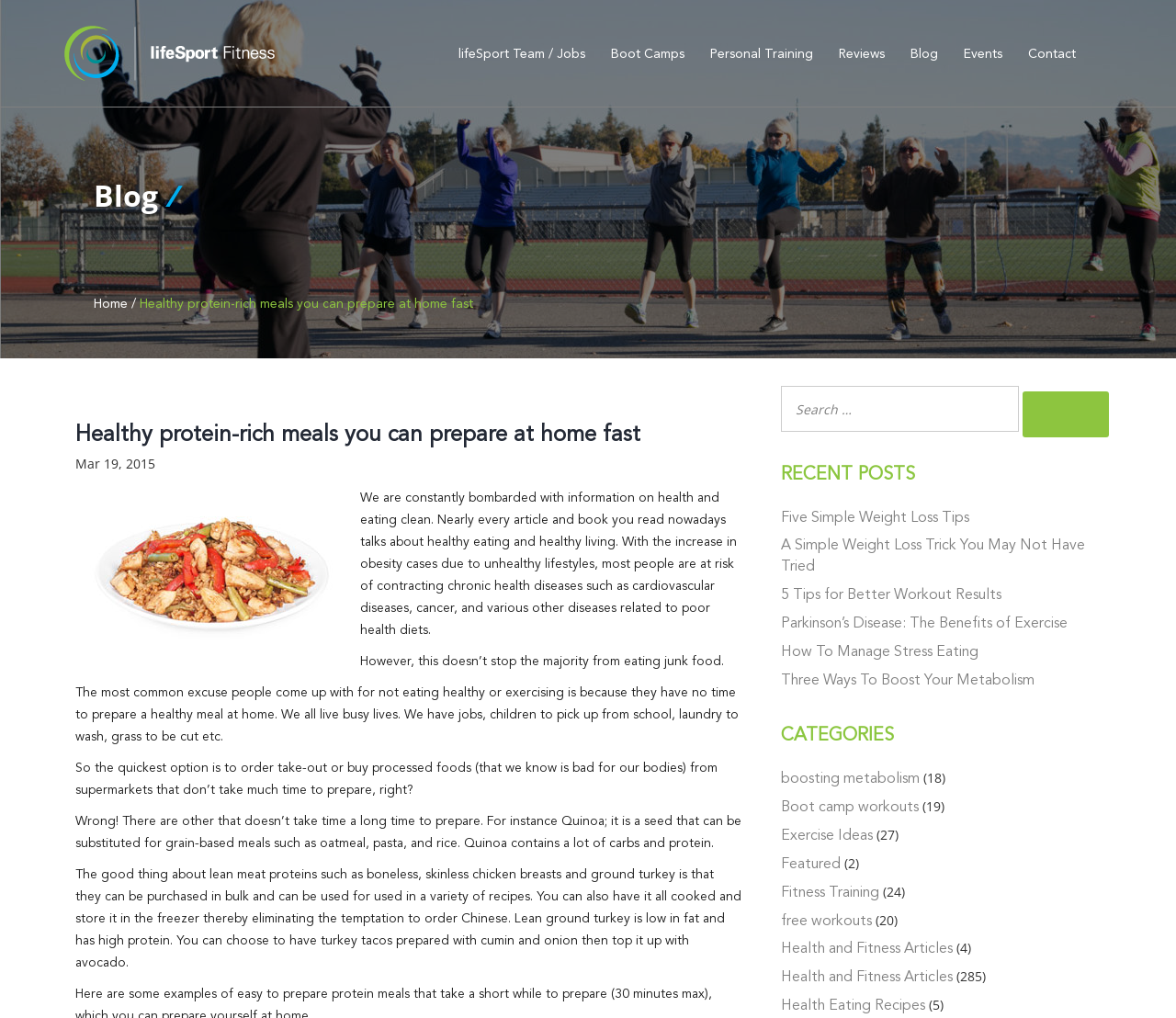What are the categories listed on the webpage?
Based on the image, answer the question with a single word or brief phrase.

Boosting metabolism, Boot camp workouts, etc.